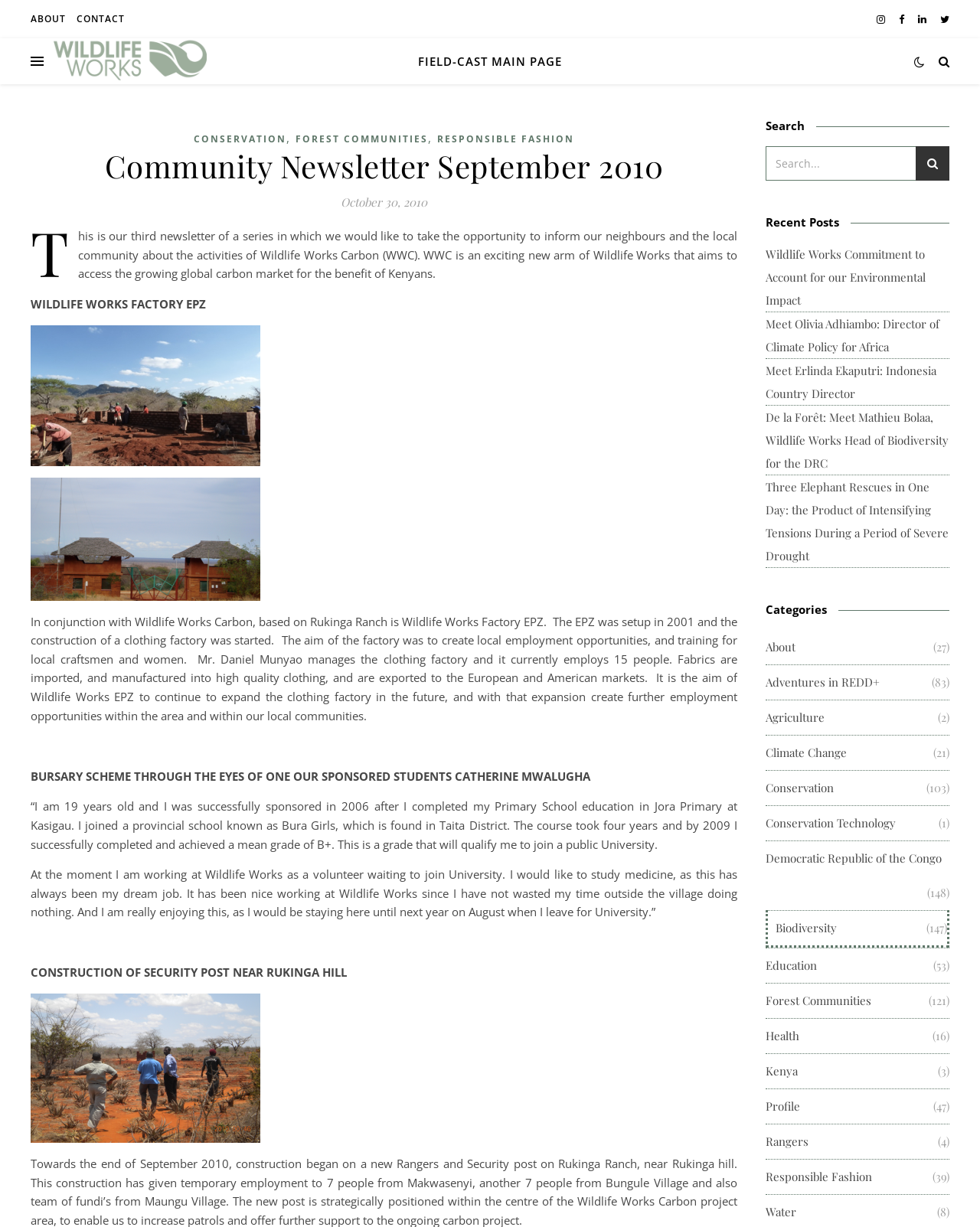Explain in detail what is displayed on the webpage.

This webpage is a community newsletter from Wildlife Works, dated September 2010. At the top, there are four social media links and a navigation menu with links to "ABOUT", "CONTACT", and "FIELD-CAST MAIN PAGE". Below the navigation menu, there is a header section with a title "Community Newsletter September 2010" and a subtitle "October 30, 2010".

The main content of the newsletter is divided into several sections. The first section introduces Wildlife Works Carbon, a new arm of Wildlife Works that aims to access the global carbon market for the benefit of Kenyans. Below this section, there is a link to "WILDLIFE WORKS FACTORY EPZ" with an accompanying image.

The next section describes the Wildlife Works Factory EPZ, which was set up in 2001 to create local employment opportunities and training for local craftsmen and women. There are two images in this section, one of which appears to be a photo of the factory.

Following this, there is a section about a bursary scheme through the eyes of one of the sponsored students, Catherine Mwalugha. This section includes a quote from Catherine about her experience with the bursary scheme.

The next section is about the construction of a security post near Rukinga Hill, accompanied by an image. Below this, there are several links to recent posts, including "Wildlife Works Commitment to Account for our Environmental Impact", "Meet Olivia Adhiambo: Director of Climate Policy for Africa", and several others.

On the right-hand side of the page, there are several sections, including a search bar, a list of recent posts, and a list of categories with links to "About", "Adventures in REDD+", "Agriculture", and many others. Each category has a number in parentheses, indicating the number of posts in that category.